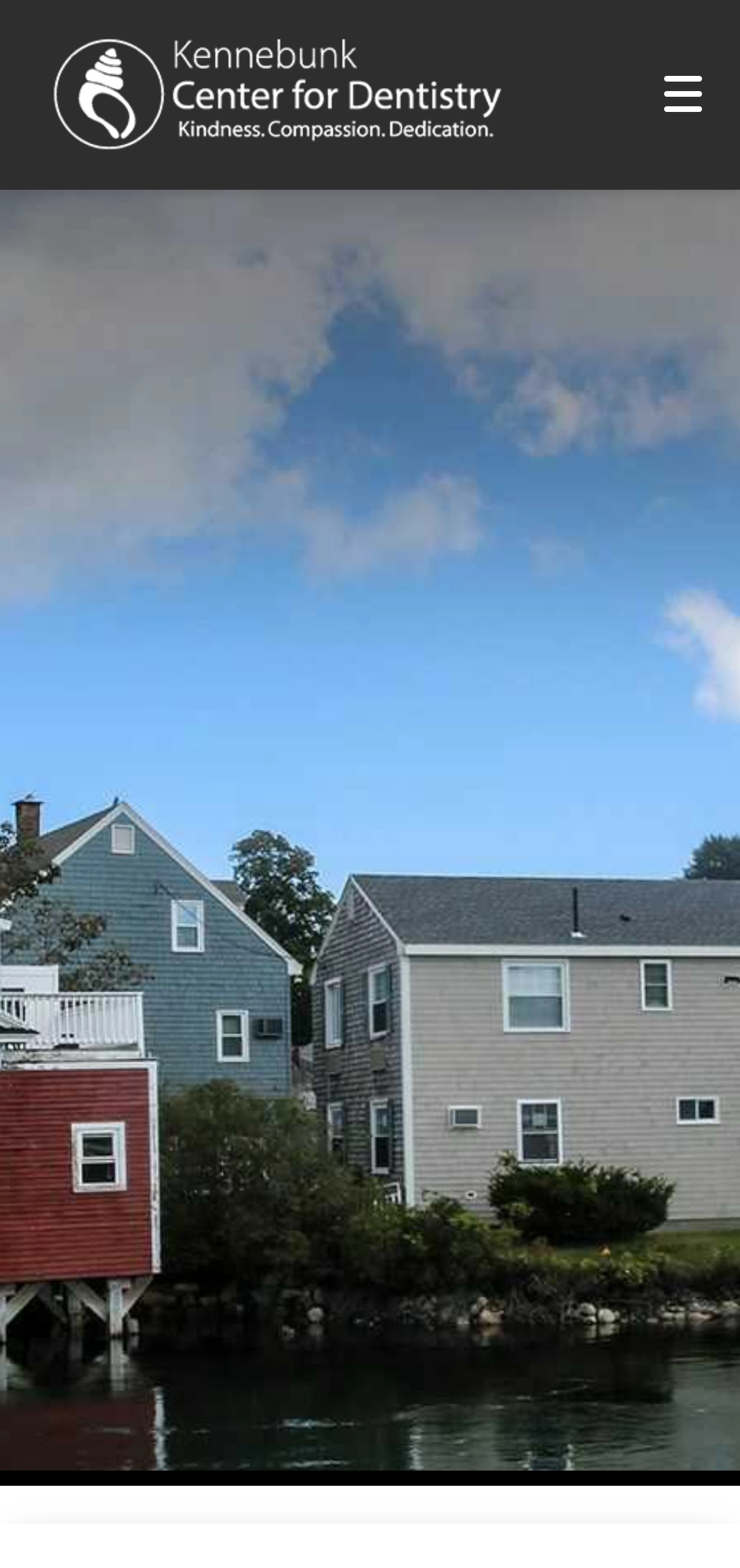Find the bounding box coordinates for the area that should be clicked to accomplish the instruction: "Toggle mobile menu".

[0.846, 0.025, 1.0, 0.096]